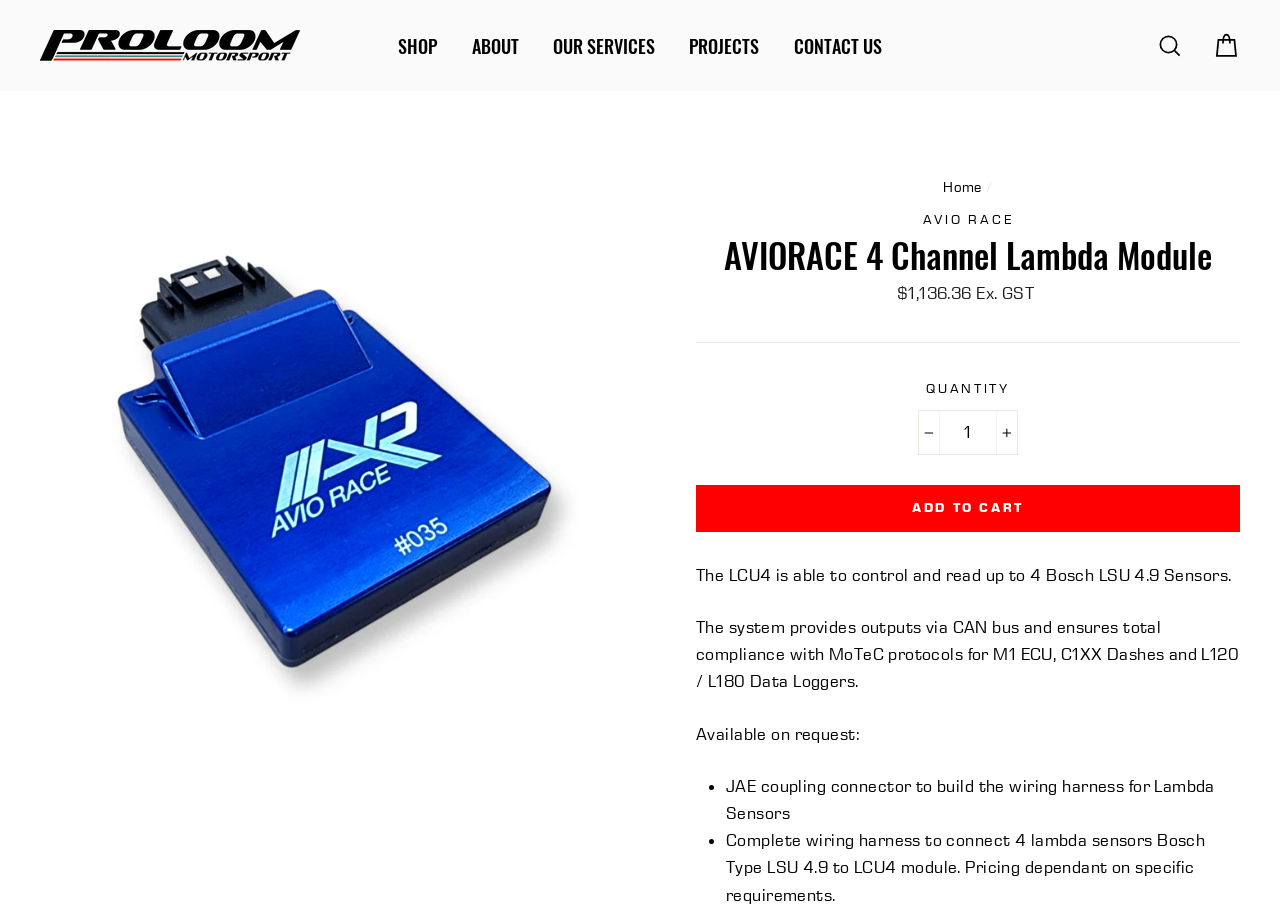How much does the product cost?
Give a detailed response to the question by analyzing the screenshot.

I found the product price by looking at the static text element with the text '$1,136.36 Ex. GST' which is located below the product name and above the product description, indicating that it is the price of the product.